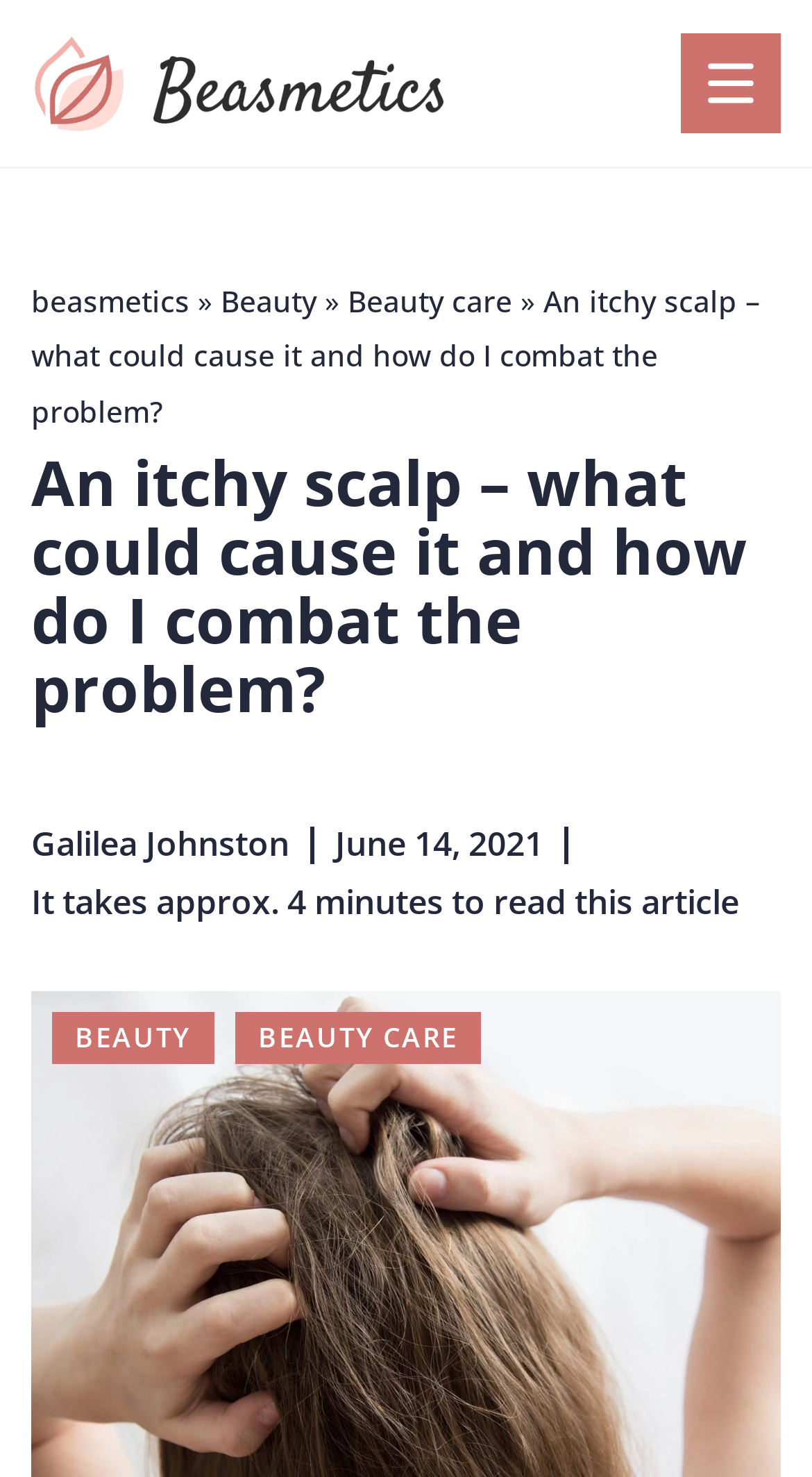Bounding box coordinates are to be given in the format (top-left x, top-left y, bottom-right x, bottom-right y). All values must be floating point numbers between 0 and 1. Provide the bounding box coordinate for the UI element described as: Galilea Johnston

[0.038, 0.556, 0.356, 0.587]